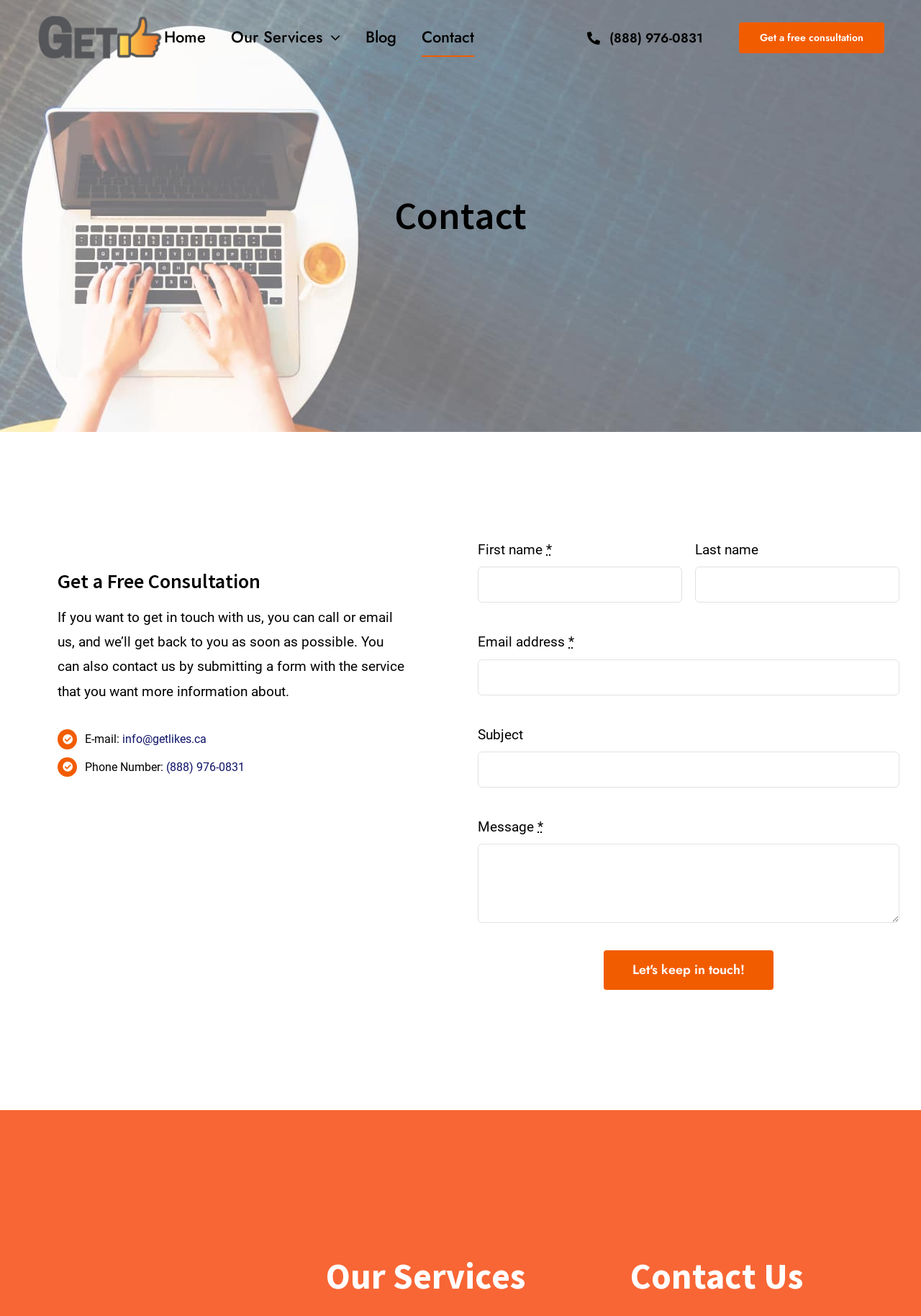What is the purpose of the form on the webpage?
Using the image as a reference, give a one-word or short phrase answer.

To contact GetLikes